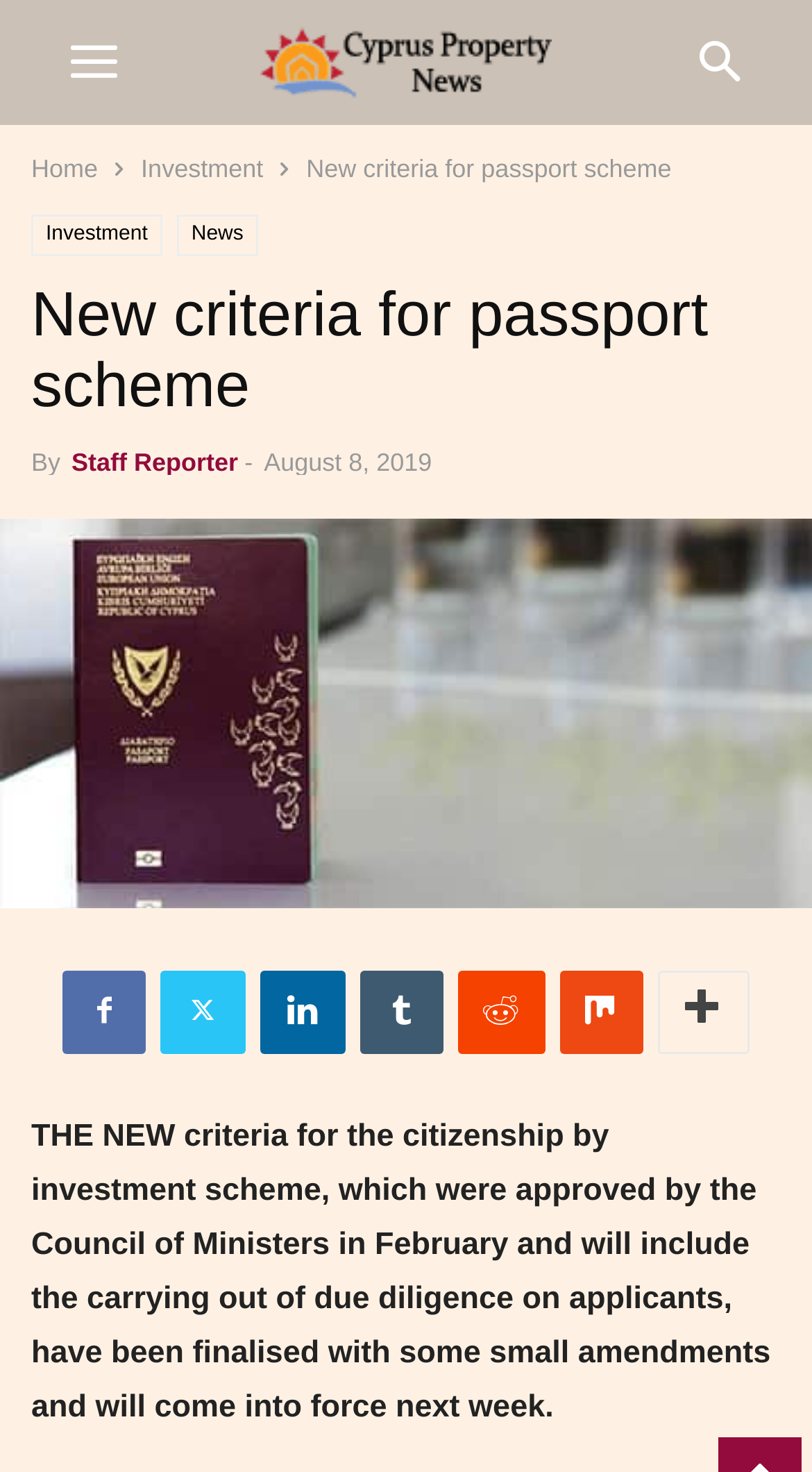Provide the bounding box coordinates of the HTML element described by the text: "Twitter". The coordinates should be in the format [left, top, right, bottom] with values between 0 and 1.

[0.197, 0.659, 0.303, 0.716]